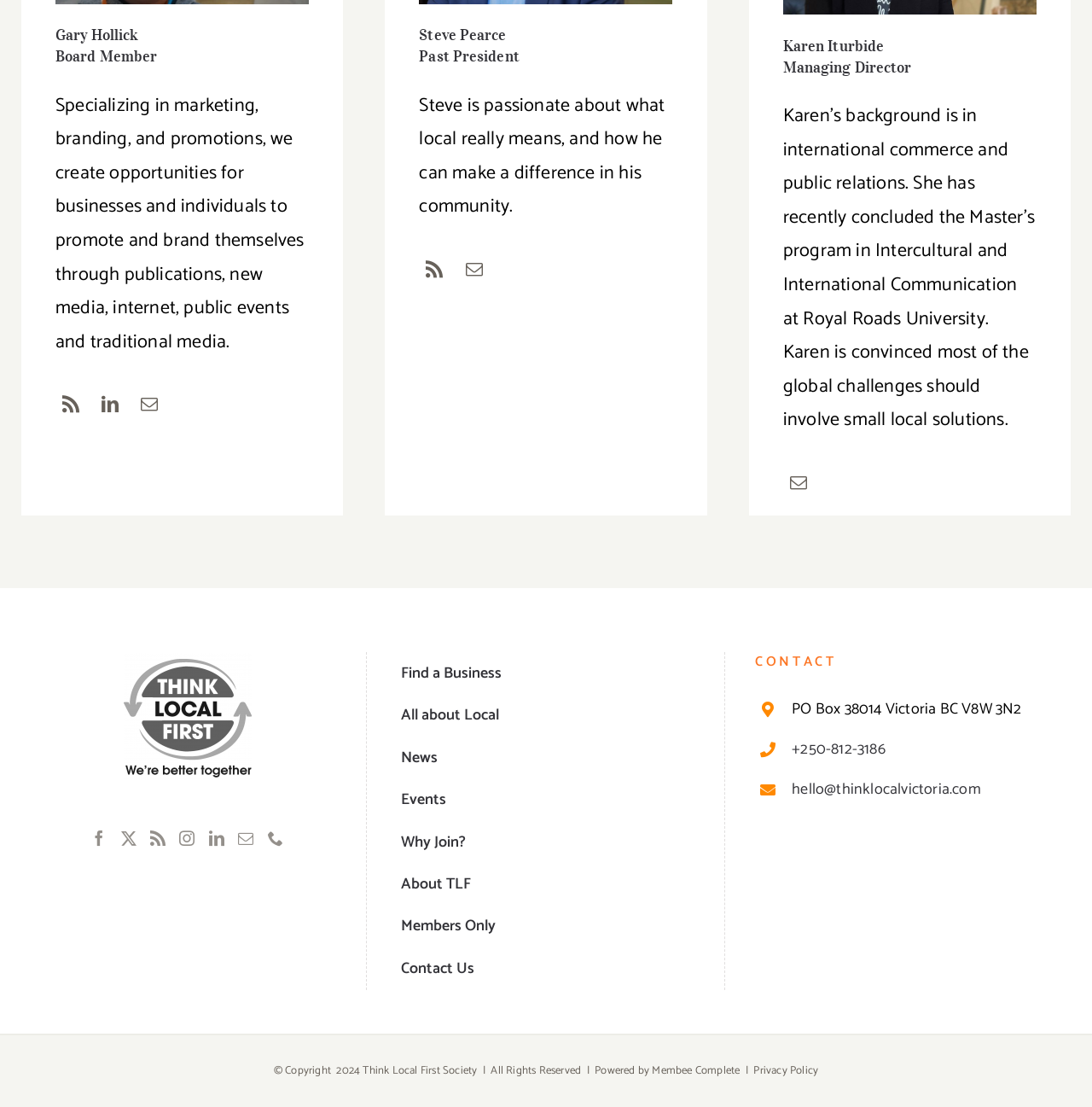Please provide the bounding box coordinates for the element that needs to be clicked to perform the following instruction: "Follow on LinkedIn". The coordinates should be given as four float numbers between 0 and 1, i.e., [left, top, right, bottom].

[0.087, 0.352, 0.115, 0.38]